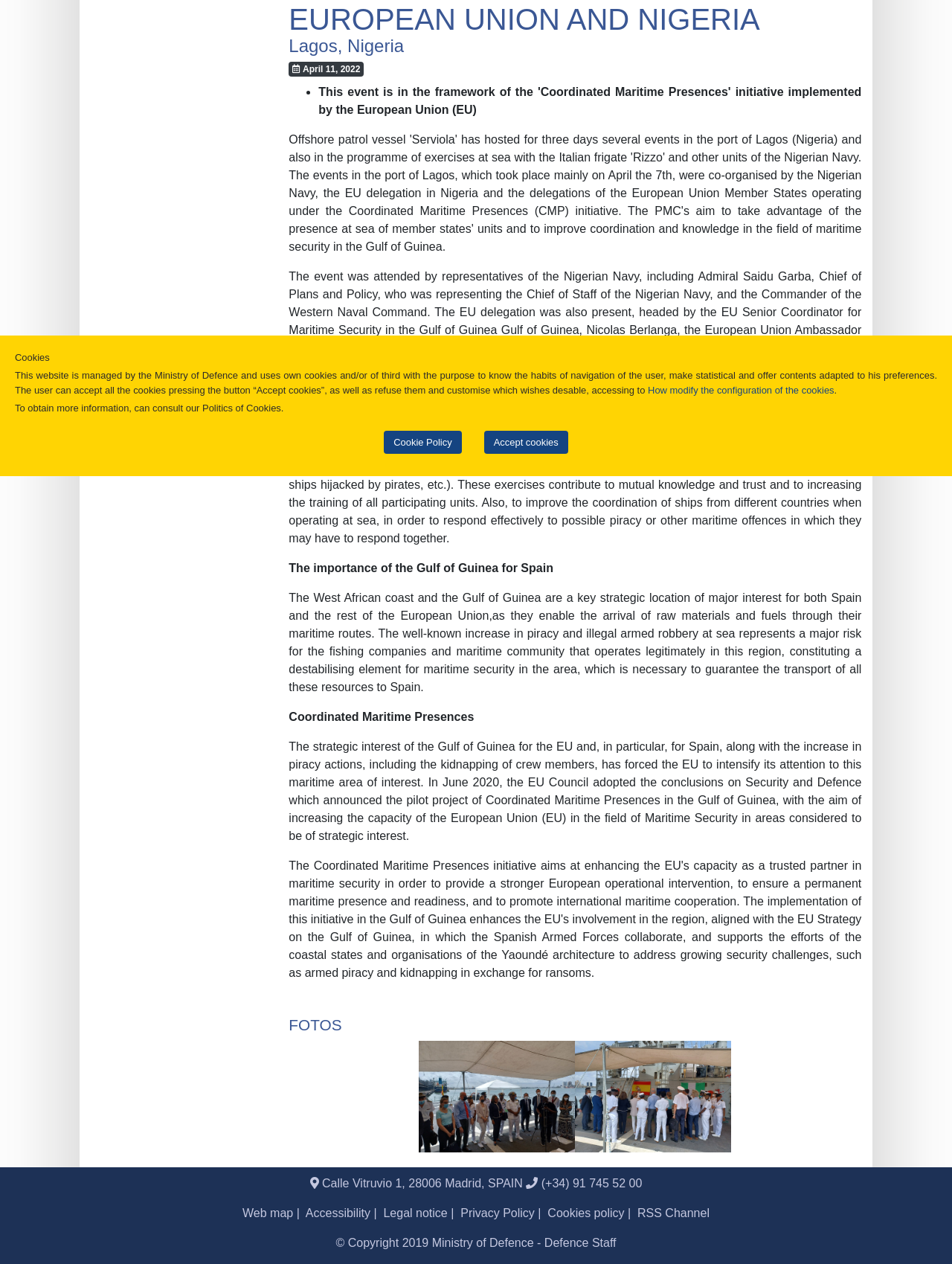Given the description: "Accessibility", determine the bounding box coordinates of the UI element. The coordinates should be formatted as four float numbers between 0 and 1, [left, top, right, bottom].

[0.321, 0.955, 0.389, 0.965]